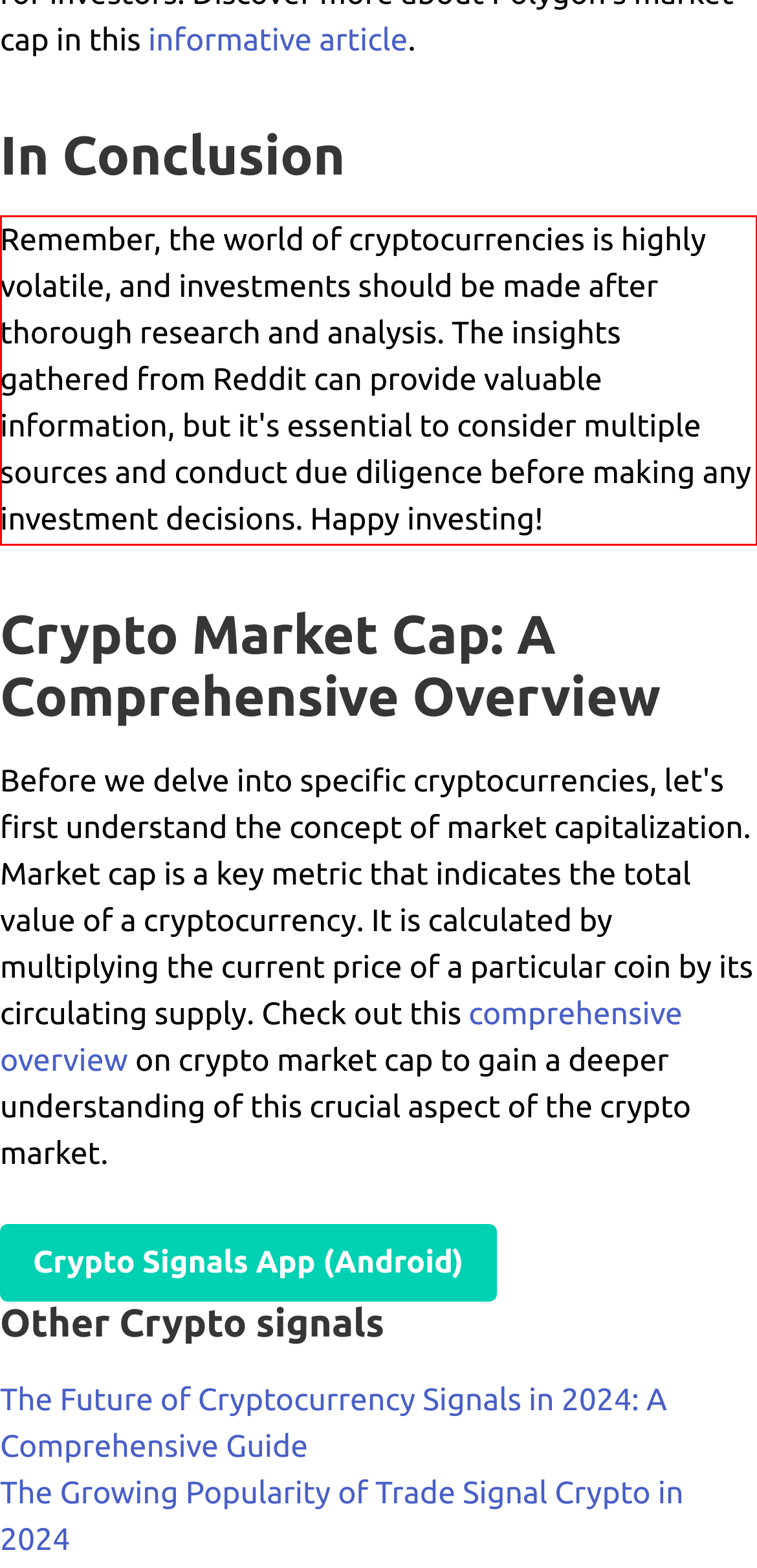Within the provided webpage screenshot, find the red rectangle bounding box and perform OCR to obtain the text content.

Remember, the world of cryptocurrencies is highly volatile, and investments should be made after thorough research and analysis. The insights gathered from Reddit can provide valuable information, but it's essential to consider multiple sources and conduct due diligence before making any investment decisions. Happy investing!